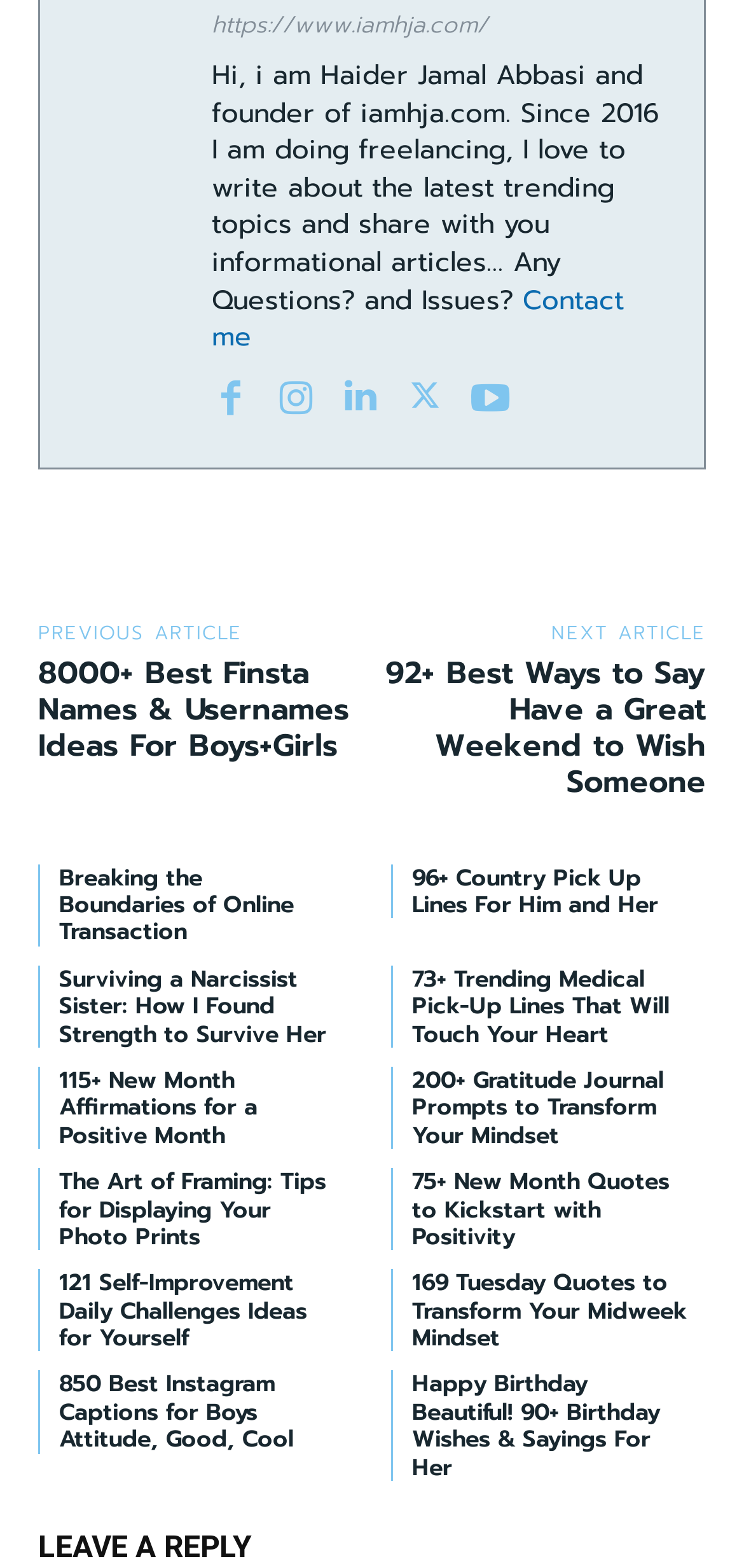How many articles are listed on this webpage?
Using the image as a reference, give an elaborate response to the question.

I counted the number of headings on the webpage, each of which represents an article. There are 15 headings in total, starting from 'Breaking the Boundaries of Online Transaction' to 'Happy Birthday Beautiful! 90+ Birthday Wishes & Sayings For Her'.